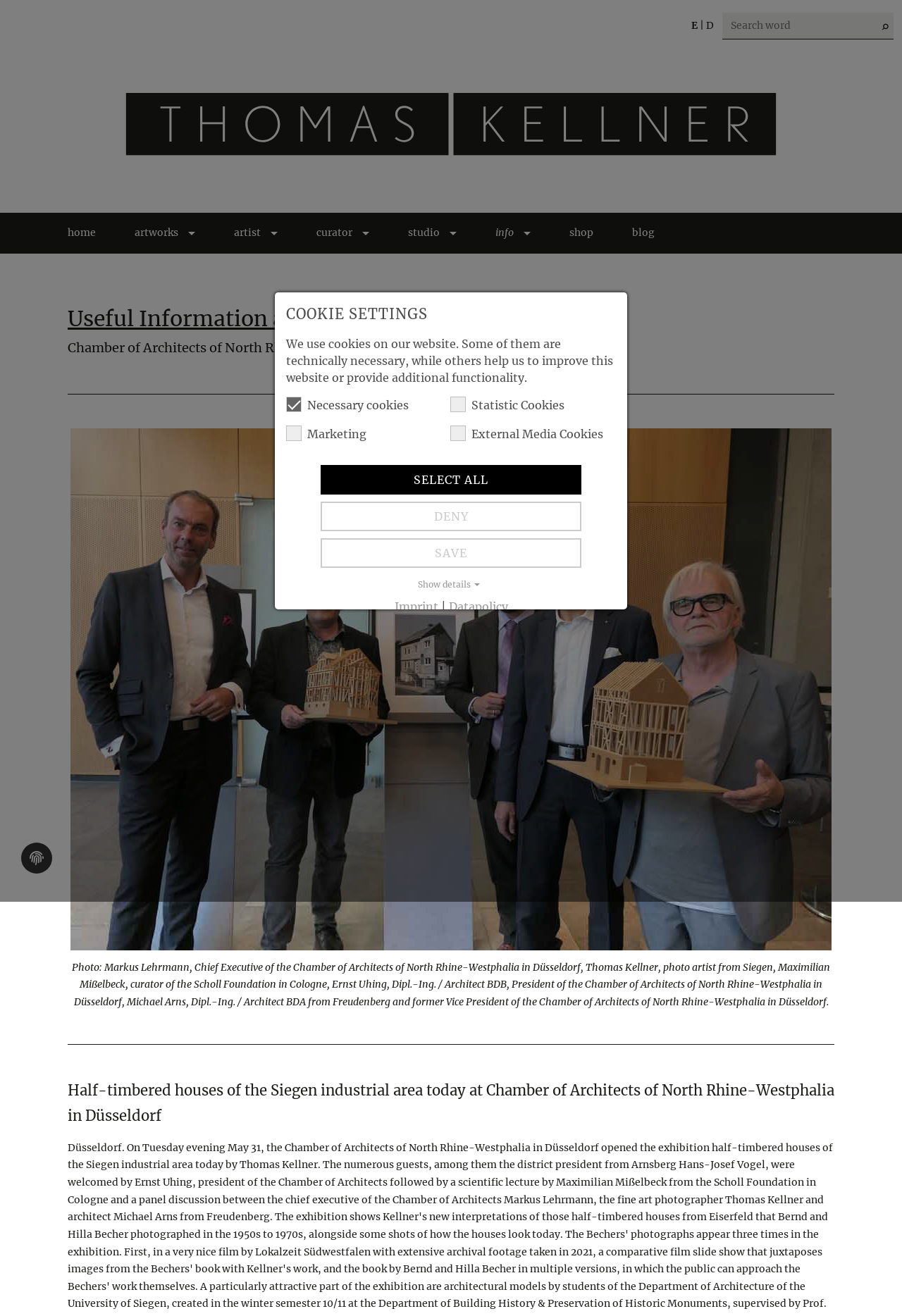Identify the bounding box coordinates of the element to click to follow this instruction: 'View artworks'. Ensure the coordinates are four float values between 0 and 1, provided as [left, top, right, bottom].

[0.14, 0.165, 0.226, 0.189]